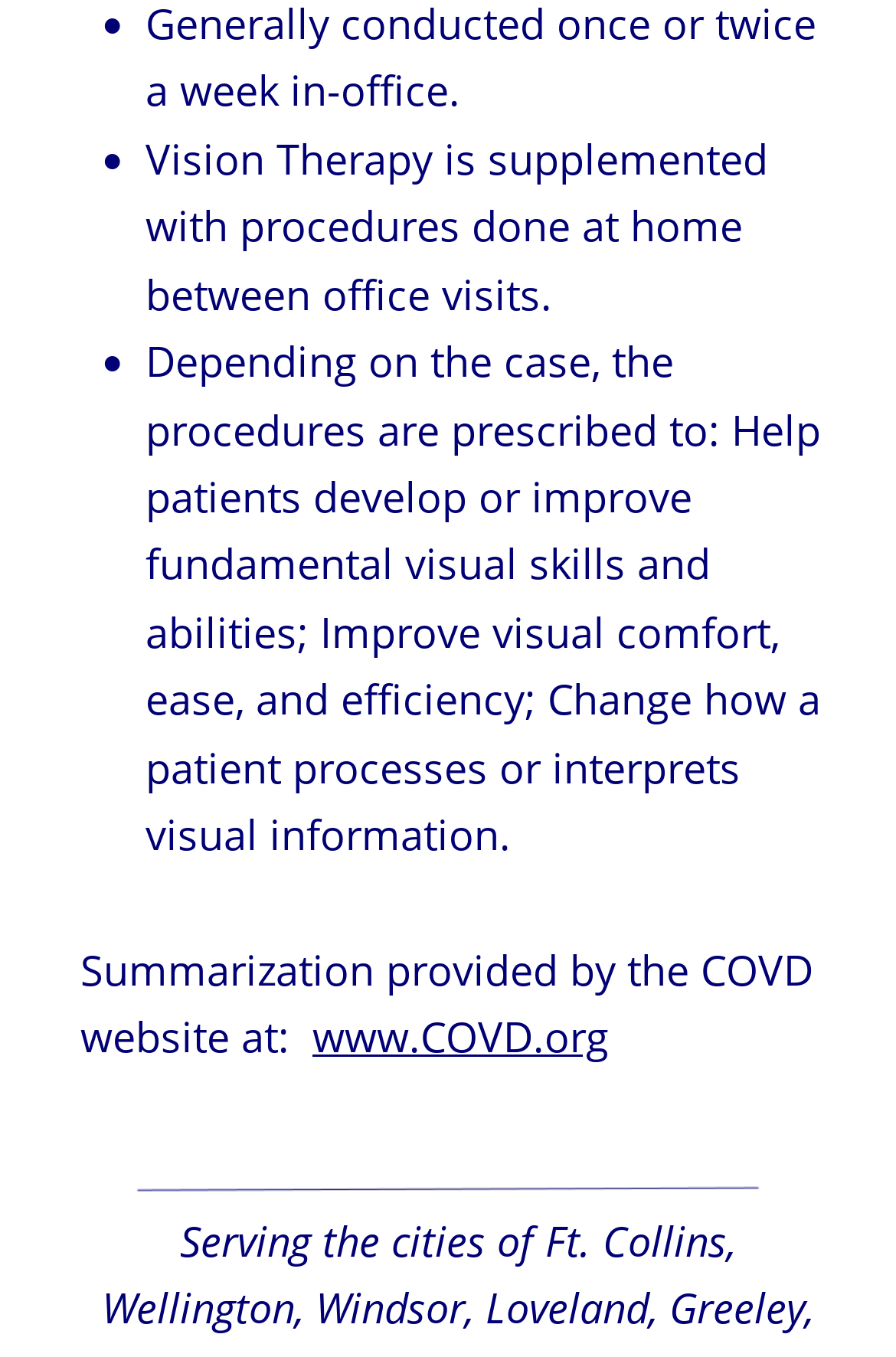Determine the bounding box coordinates in the format (top-left x, top-left y, bottom-right x, bottom-right y). Ensure all values are floating point numbers between 0 and 1. Identify the bounding box of the UI element described by: www.COVD.org

[0.349, 0.744, 0.679, 0.784]